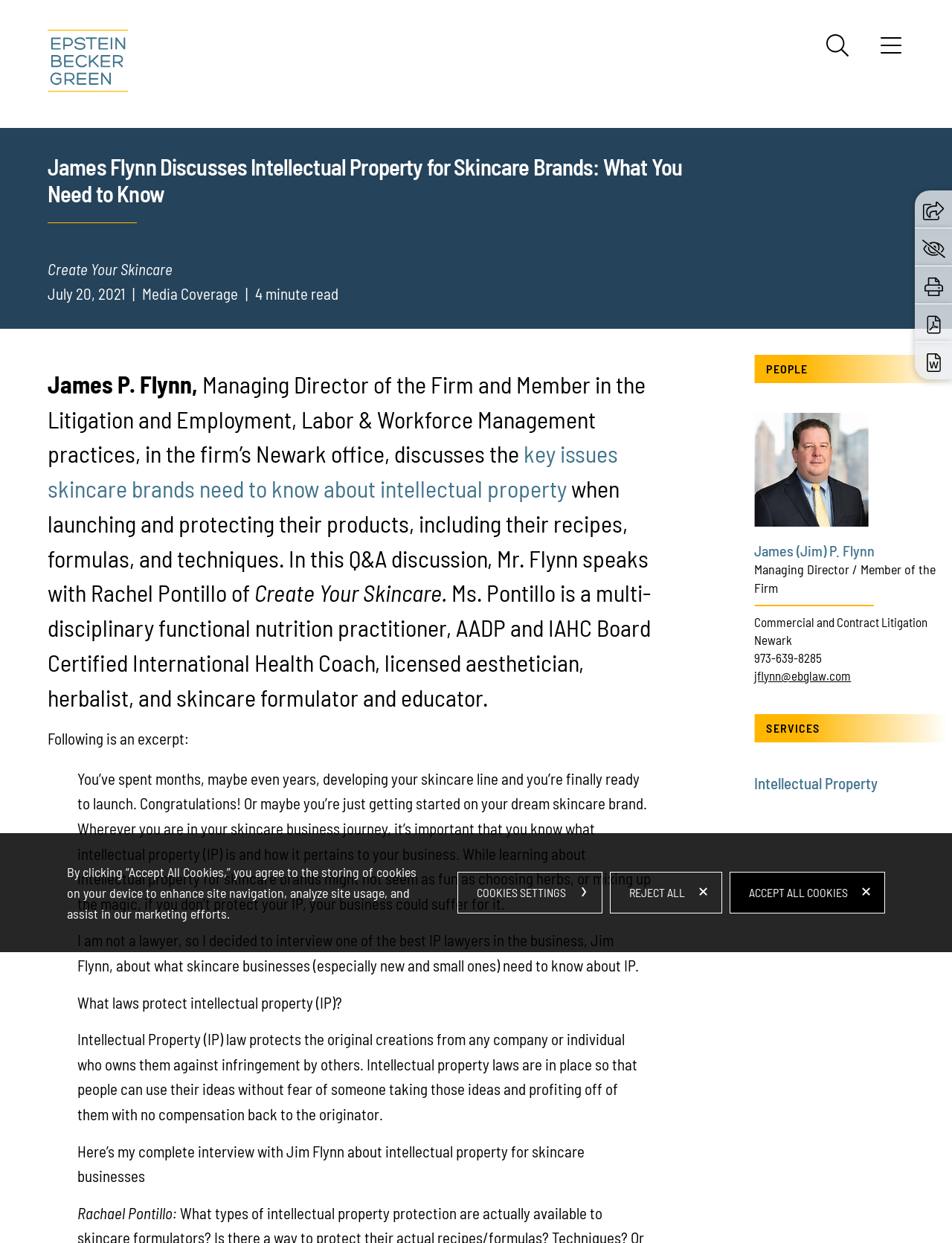Please find the bounding box coordinates of the element that must be clicked to perform the given instruction: "View James P. Flynn's profile". The coordinates should be four float numbers from 0 to 1, i.e., [left, top, right, bottom].

[0.793, 0.515, 0.919, 0.53]